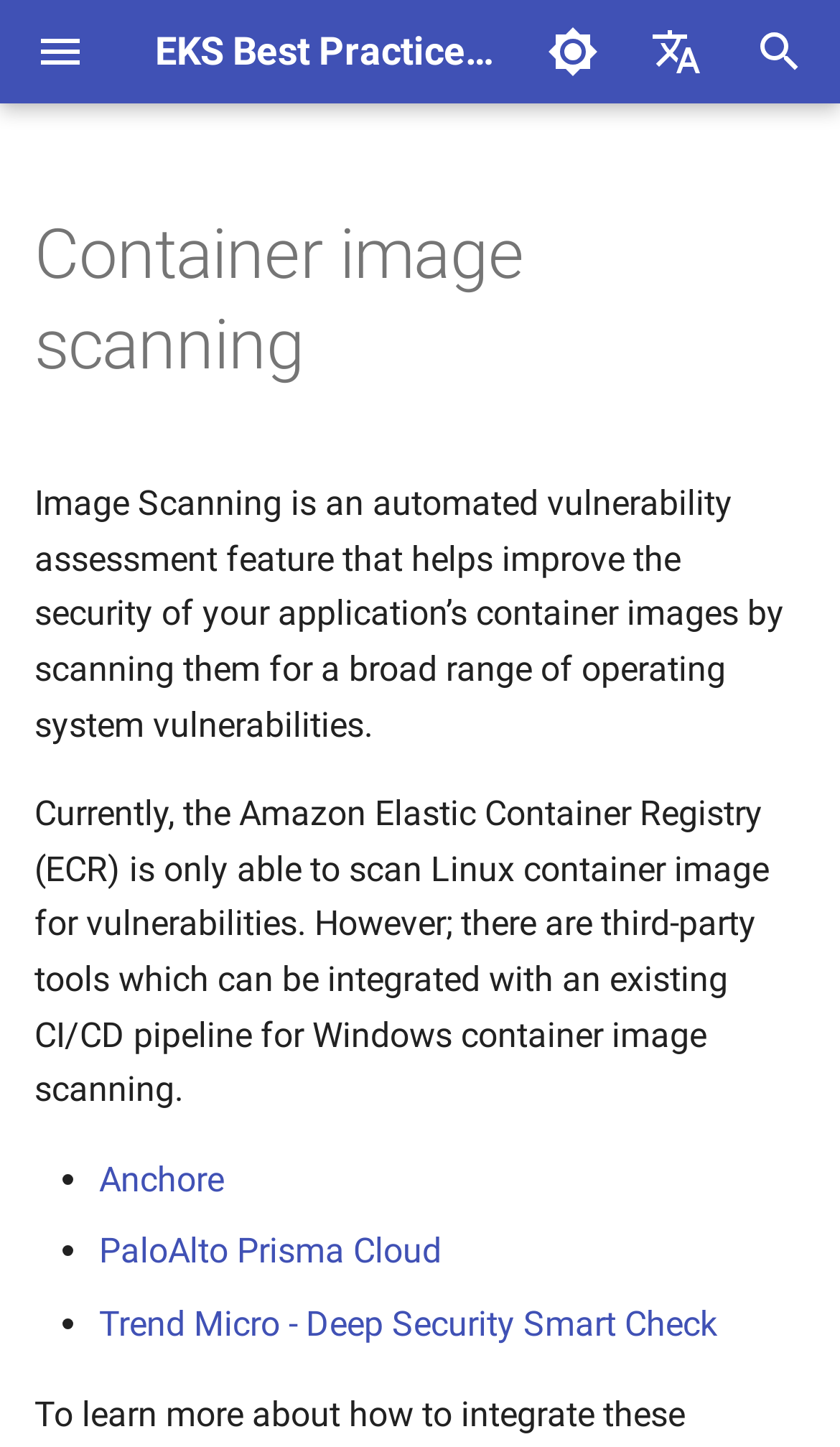Extract the bounding box of the UI element described as: "Known limits and service quotas".

[0.0, 0.823, 0.621, 0.931]